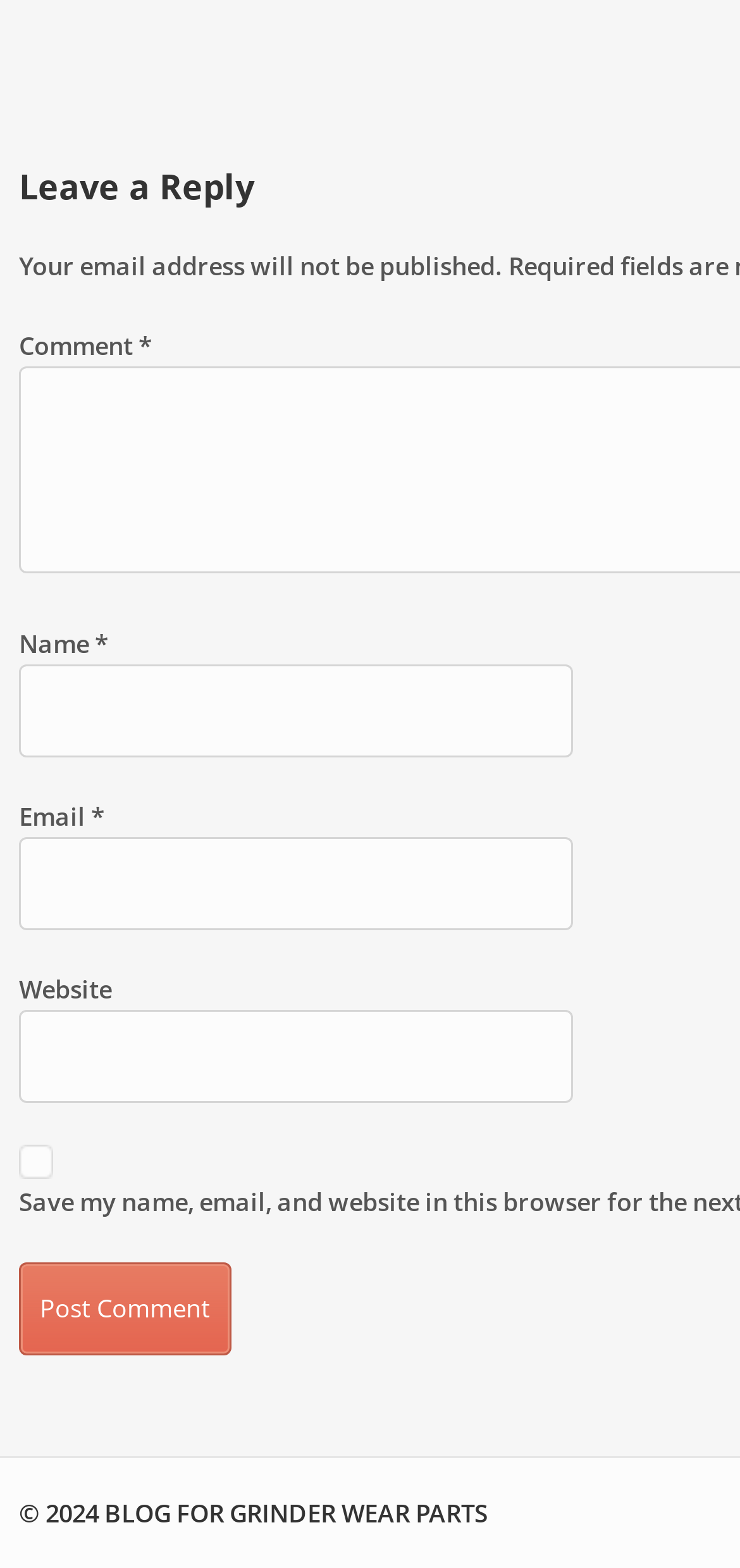Reply to the question with a single word or phrase:
What is the position of the 'Post Comment' button?

Bottom left